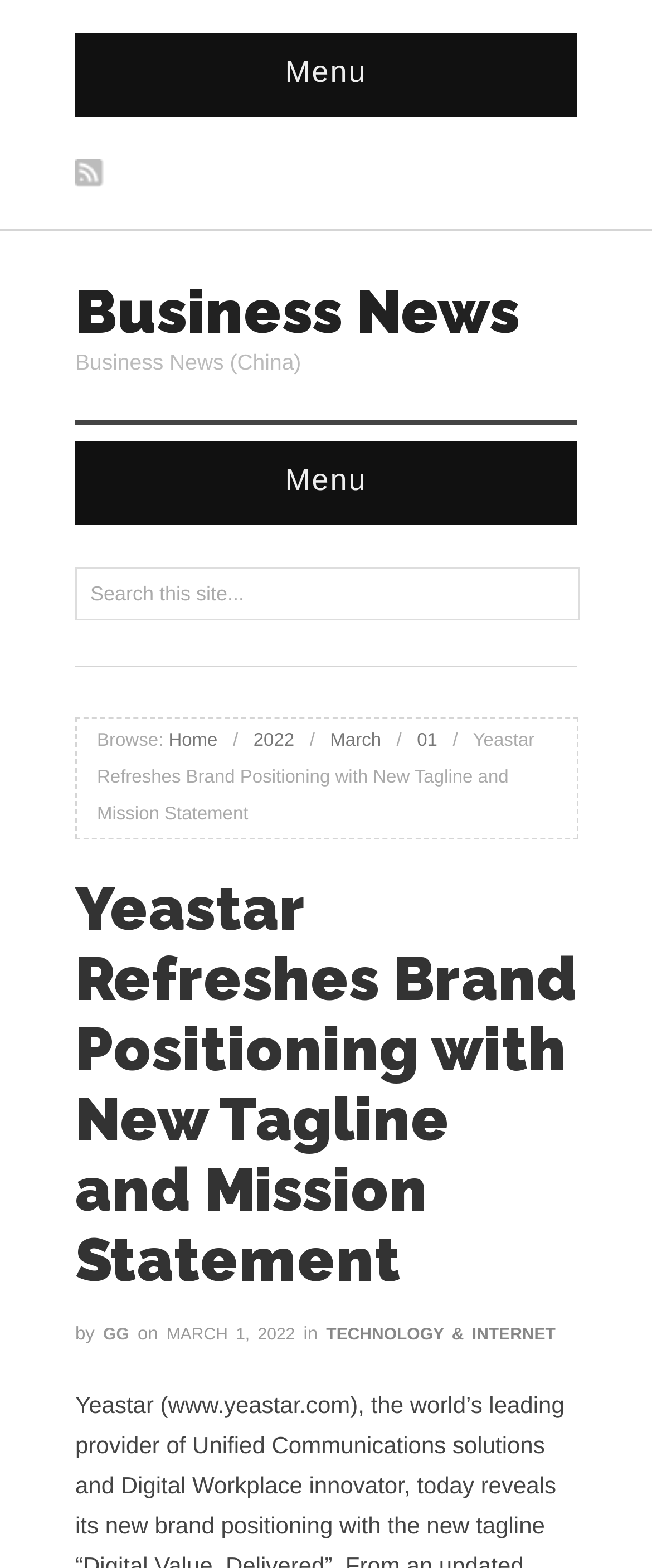Please pinpoint the bounding box coordinates for the region I should click to adhere to this instruction: "Search this site".

[0.115, 0.362, 0.889, 0.396]